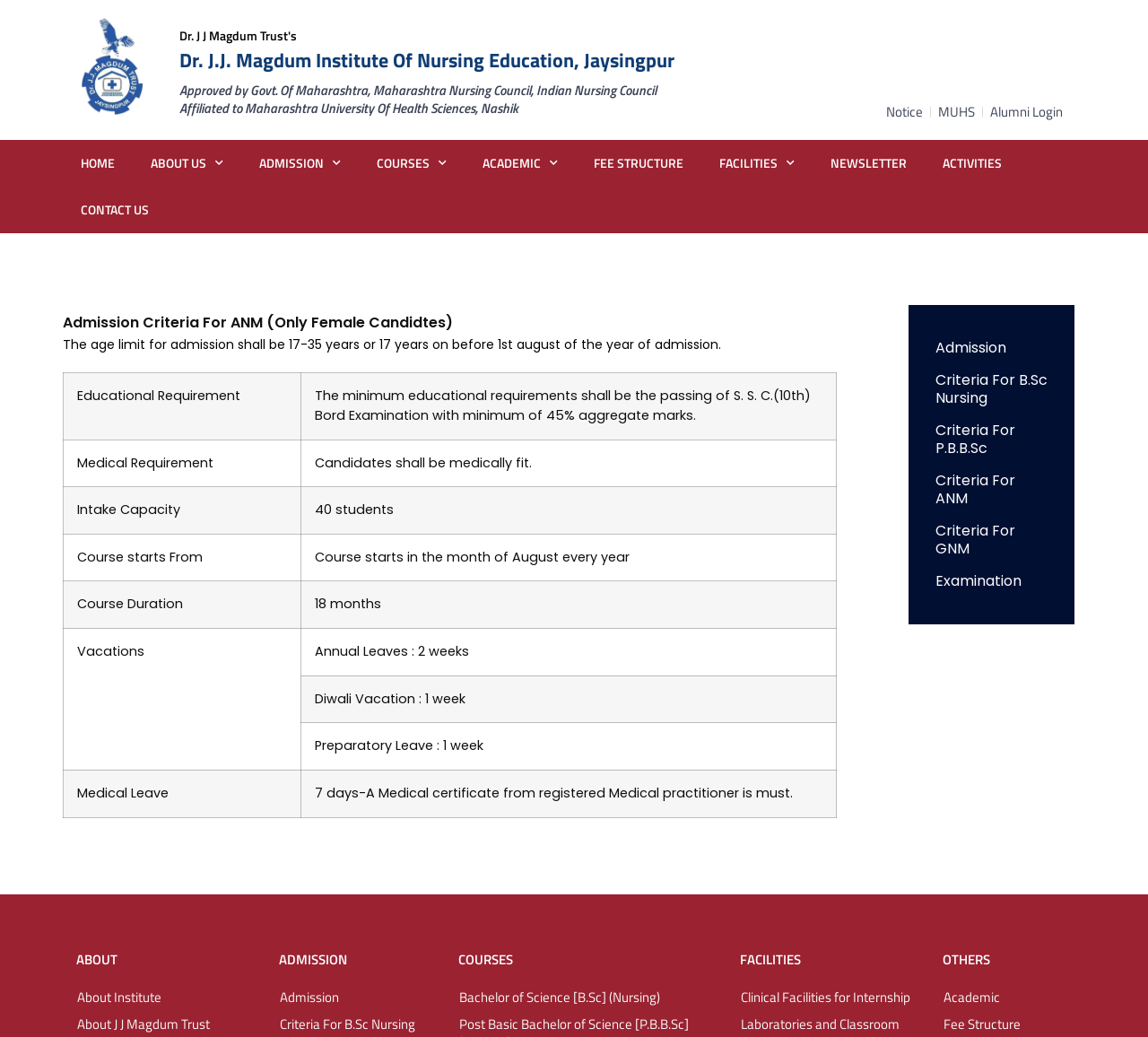What is the duration of the ANM course?
Refer to the image and give a detailed answer to the question.

The duration of the ANM course can be found in the table element with the grid cell containing the text '18 months'.